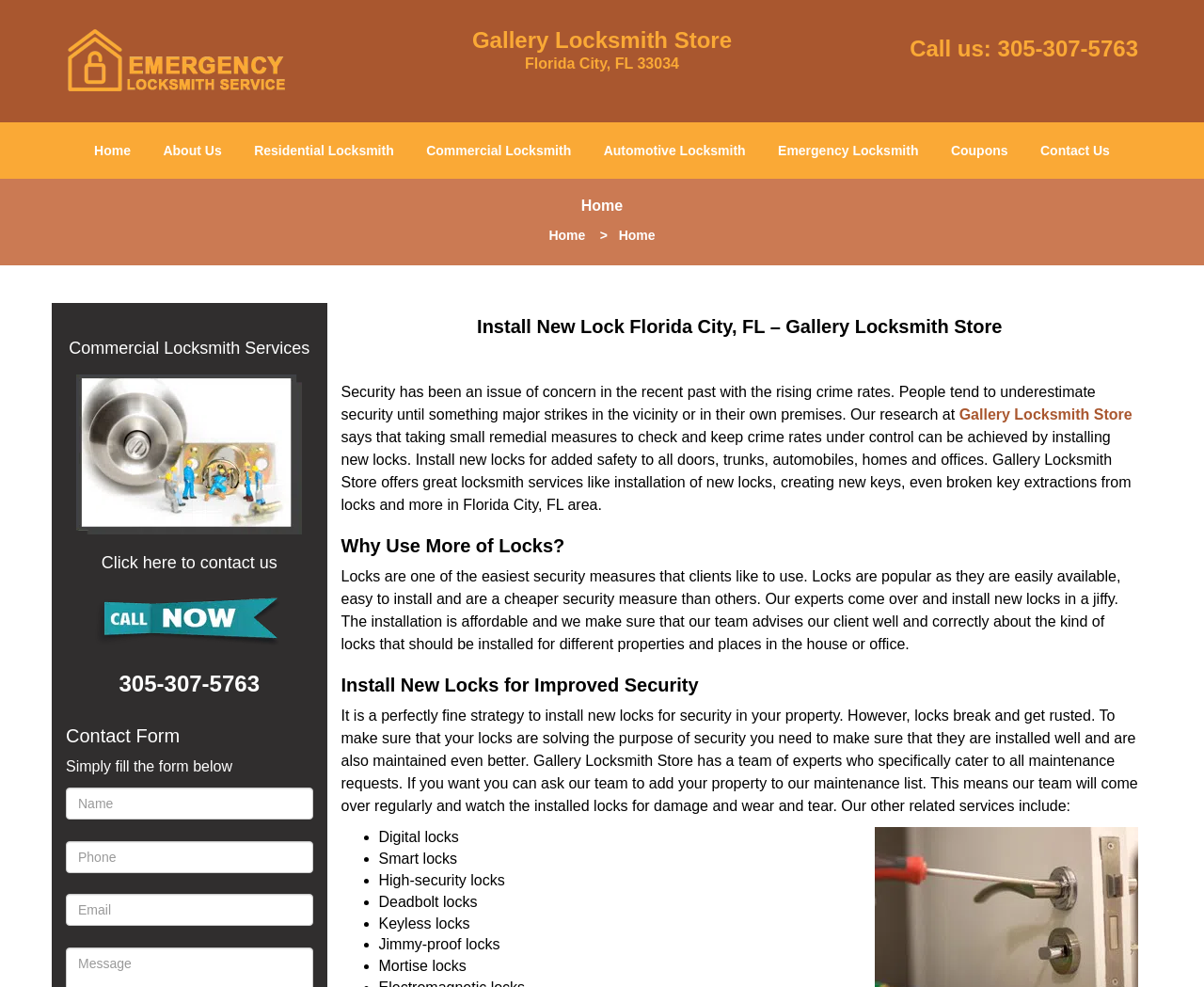What type of locks can be installed?
Craft a detailed and extensive response to the question.

I found this information by looking at the list of locks mentioned on the webpage, which includes digital locks, smart locks, high-security locks, deadbolt locks, keyless locks, jimmy-proof locks, and mortise locks.